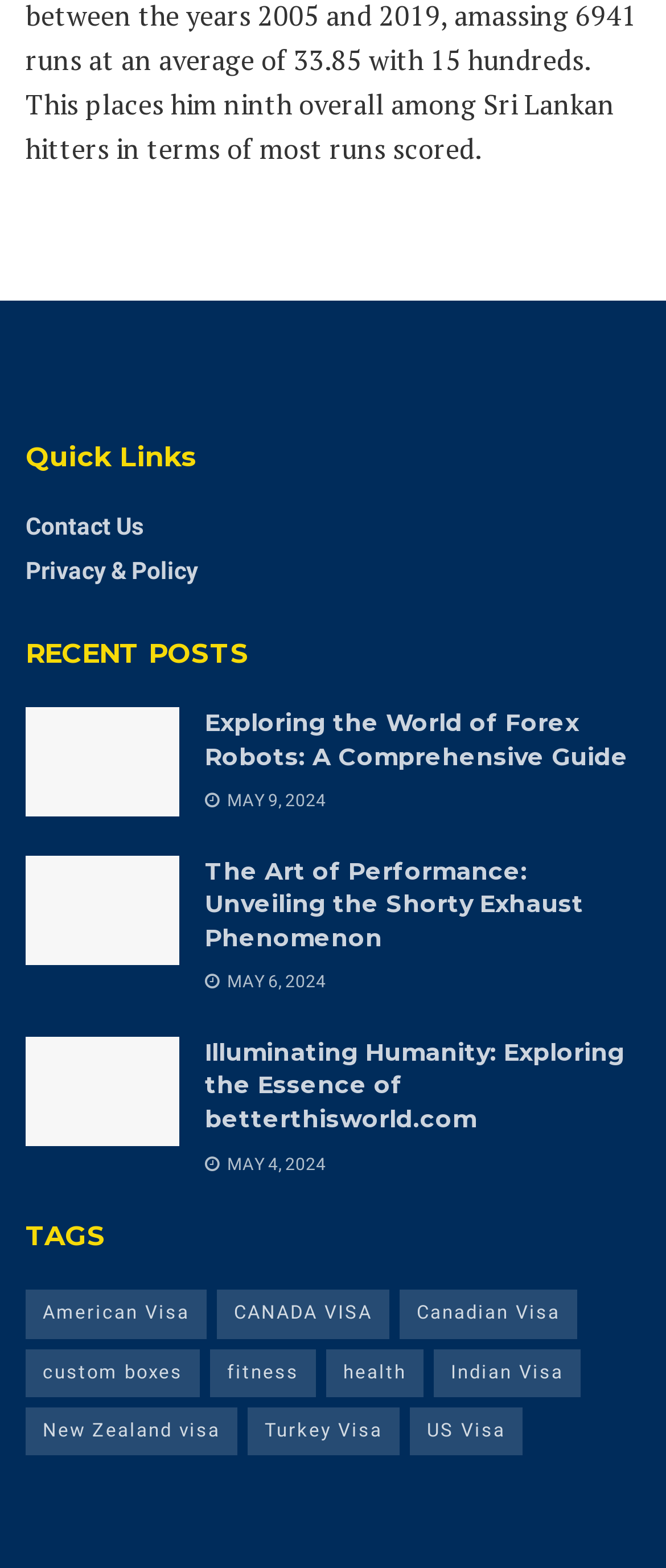Refer to the image and provide an in-depth answer to the question:
How many recent posts are displayed?

I counted the number of headings under the 'RECENT POSTS' section, and there are three headings: 'Exploring the World of Forex Robots: A Comprehensive Guide', 'The Art of Performance: Unveiling the Shorty Exhaust Phenomenon', and 'Illuminating Humanity: Exploring the Essence of betterthisworld.com'.